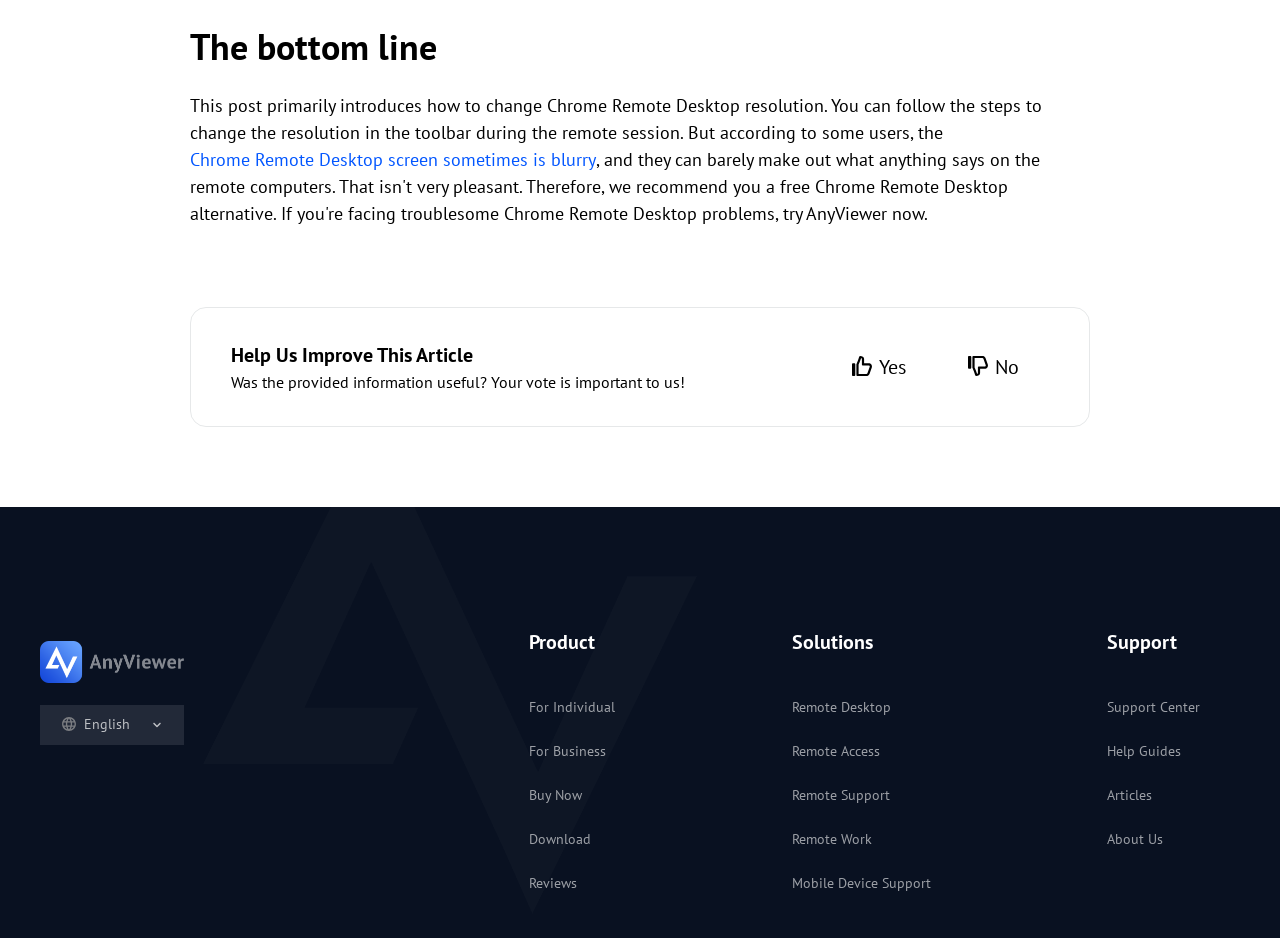Find the bounding box coordinates of the element you need to click on to perform this action: 'Click on 'Support Center' to get help'. The coordinates should be represented by four float values between 0 and 1, in the format [left, top, right, bottom].

[0.865, 0.744, 0.938, 0.765]